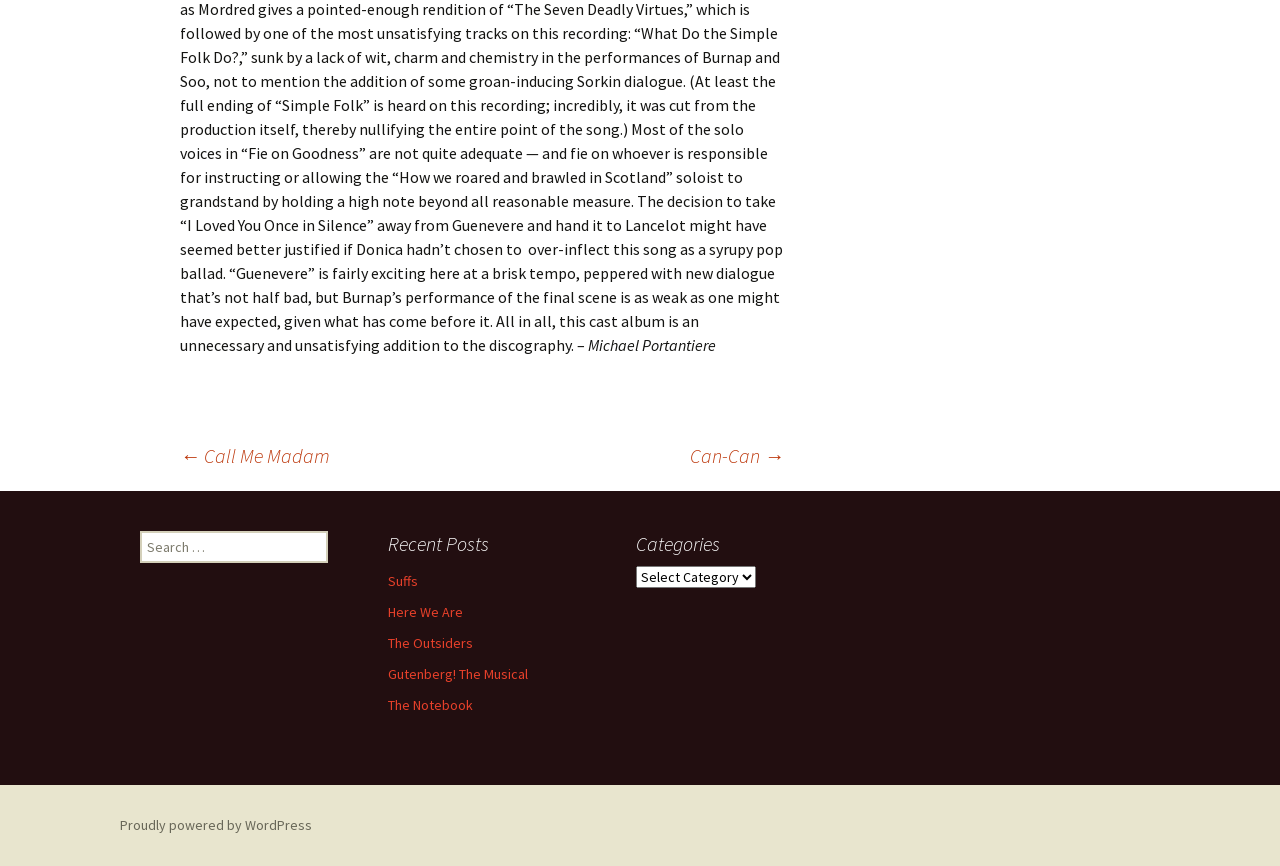How many links are there in the 'Recent Posts' section?
Based on the image, answer the question with as much detail as possible.

The 'Recent Posts' section has 5 links, which are 'Suffs', 'Here We Are', 'The Outsiders', 'Gutenberg! The Musical', and 'The Notebook'.